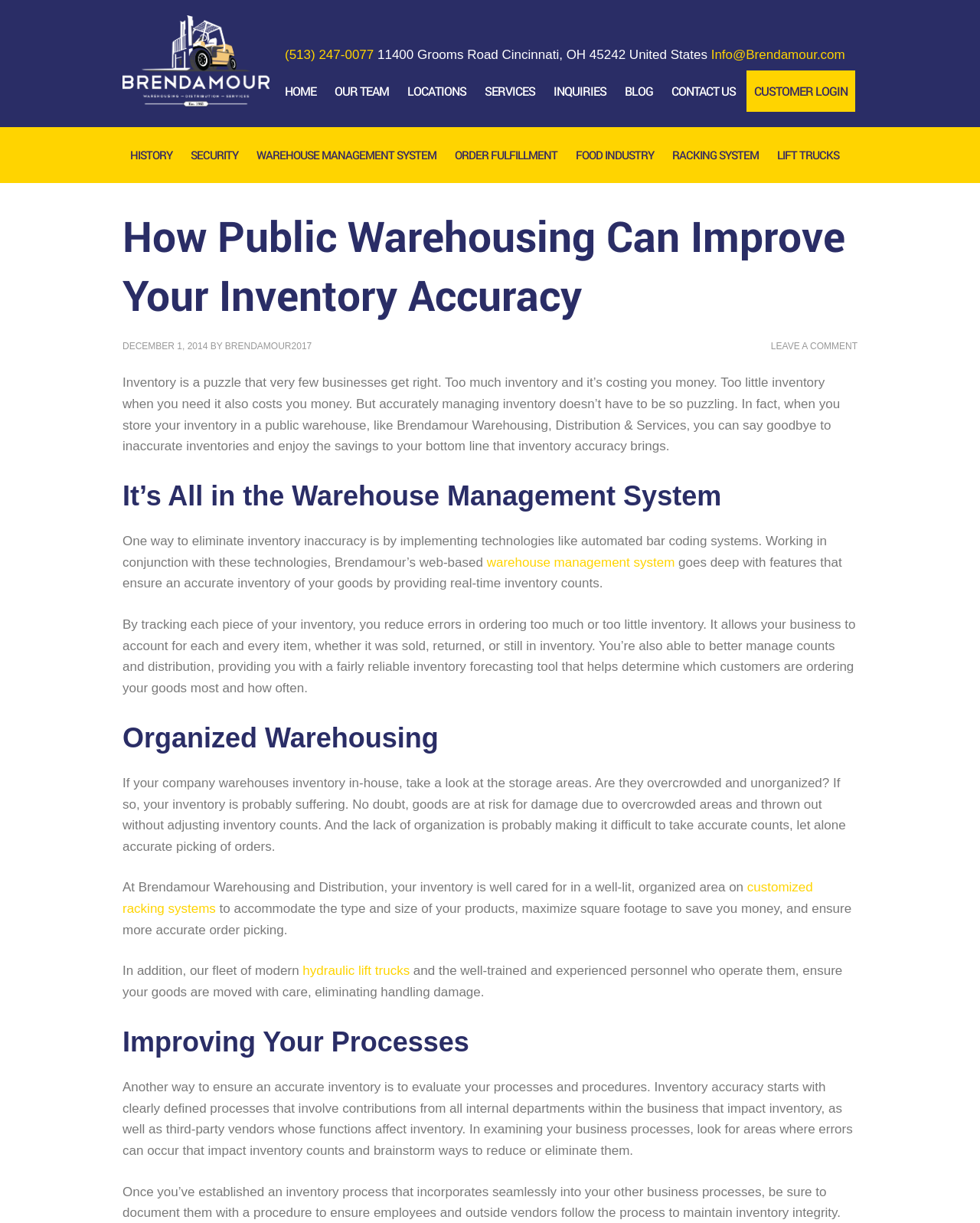Using the given description, provide the bounding box coordinates formatted as (top-left x, top-left y, bottom-right x, bottom-right y), with all values being floating point numbers between 0 and 1. Description: Contact Us

[0.677, 0.058, 0.759, 0.092]